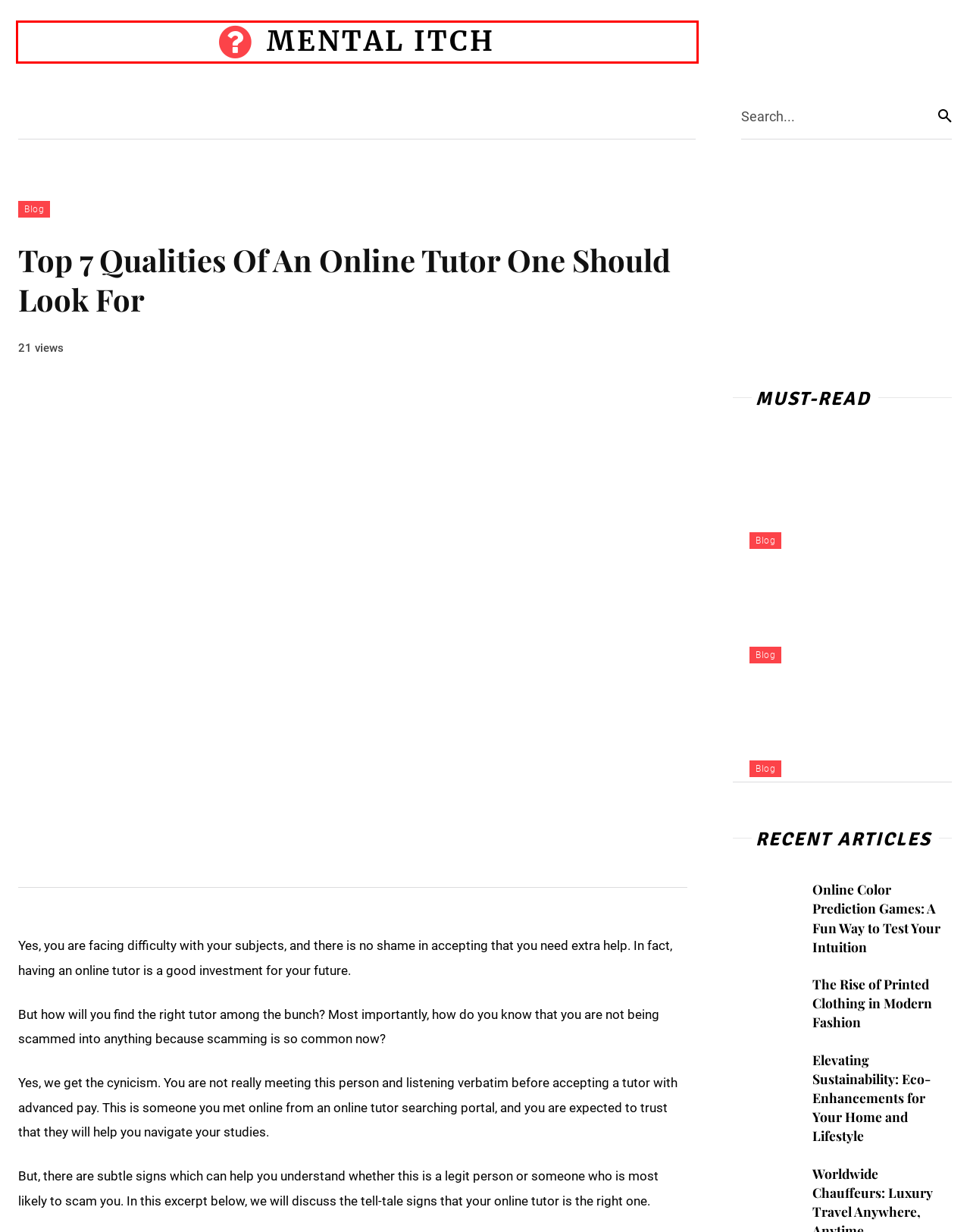You are presented with a screenshot of a webpage containing a red bounding box around a particular UI element. Select the best webpage description that matches the new webpage after clicking the element within the bounding box. Here are the candidates:
A. Pizza | Mental Itch
B. Burgers and Beer | Mental Itch
C. Fine Wine and Eats | Mental Itch
D. Travel | Mental Itch
E. Science | Mental Itch
F. The Arts | Mental Itch
G. Fashion | Mental Itch
H. Home | Mental Itch

H